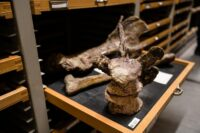Where is the paleontological collection located?
Carefully analyze the image and provide a thorough answer to the question.

The caption states that the image depicts a display within a paleontological collection at the University of Tübingen, showcasing fossilized dinosaur bones.